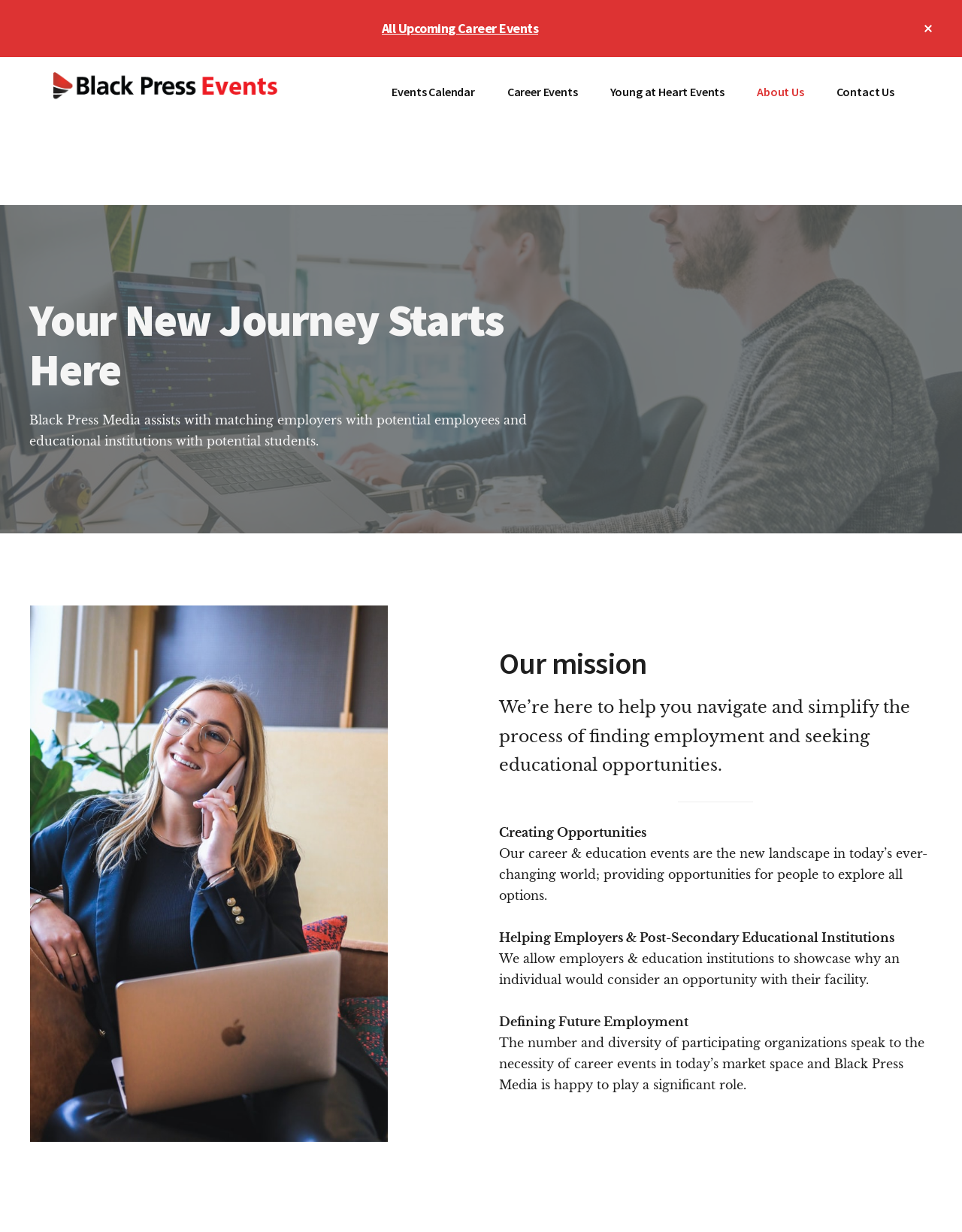Given the element description, predict the bounding box coordinates in the format (top-left x, top-left y, bottom-right x, bottom-right y), using floating point numbers between 0 and 1: majordomo@vger.kernel.org

None